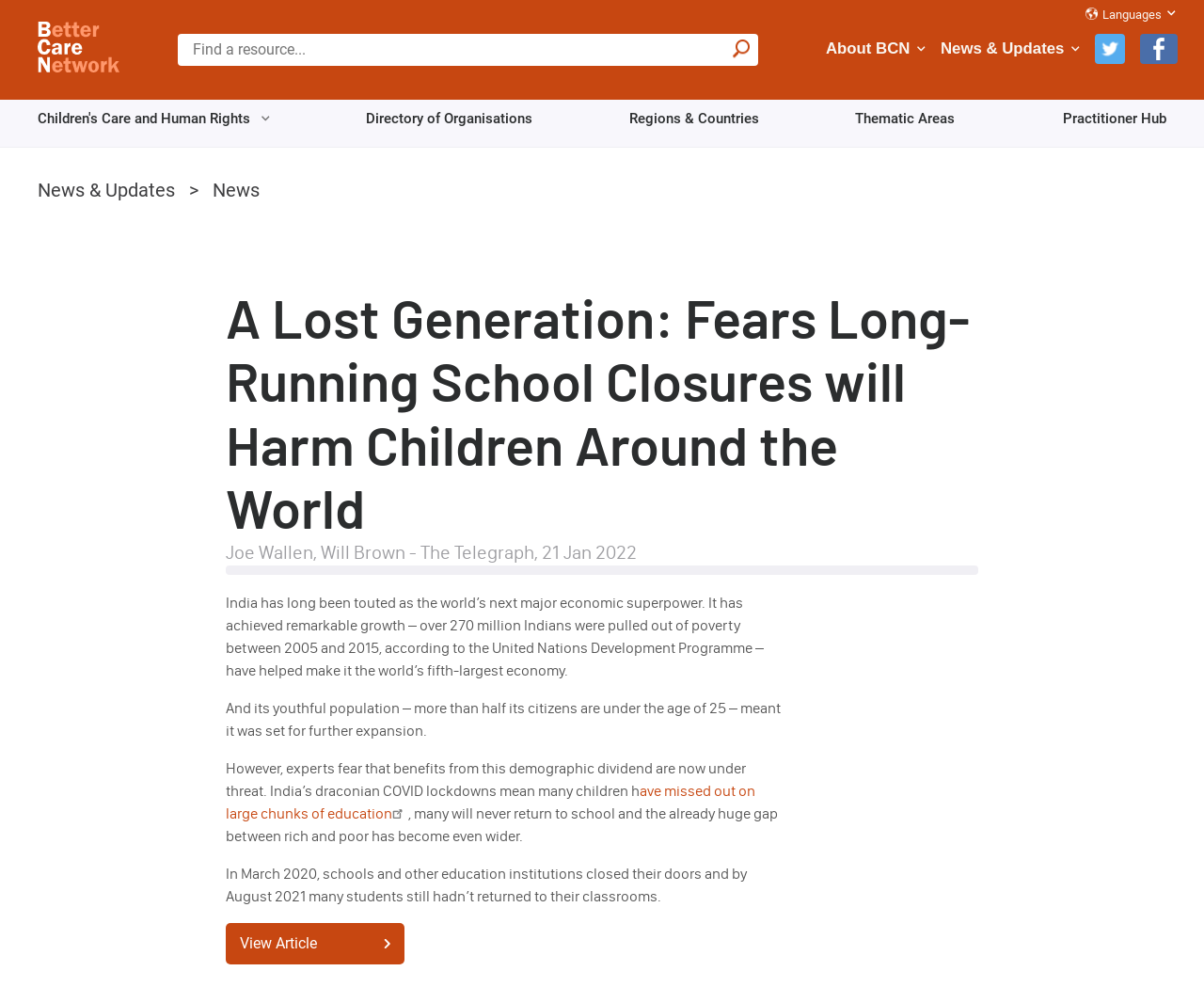Please determine the bounding box coordinates of the element to click on in order to accomplish the following task: "Follow the link to learn more about children's care and human rights". Ensure the coordinates are four float numbers ranging from 0 to 1, i.e., [left, top, right, bottom].

[0.031, 0.101, 0.217, 0.14]